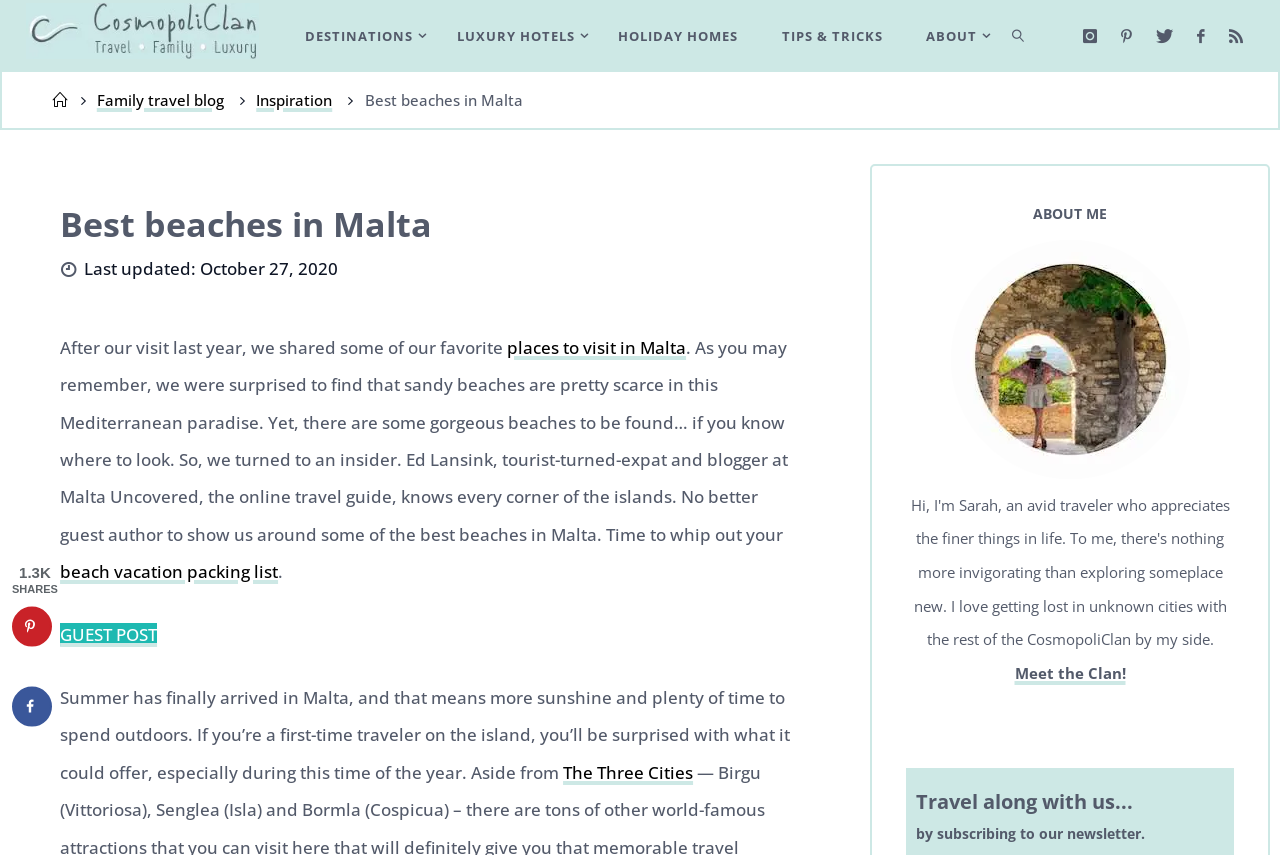Determine the bounding box coordinates of the target area to click to execute the following instruction: "Read the article about best beaches in Malta."

[0.285, 0.105, 0.408, 0.128]